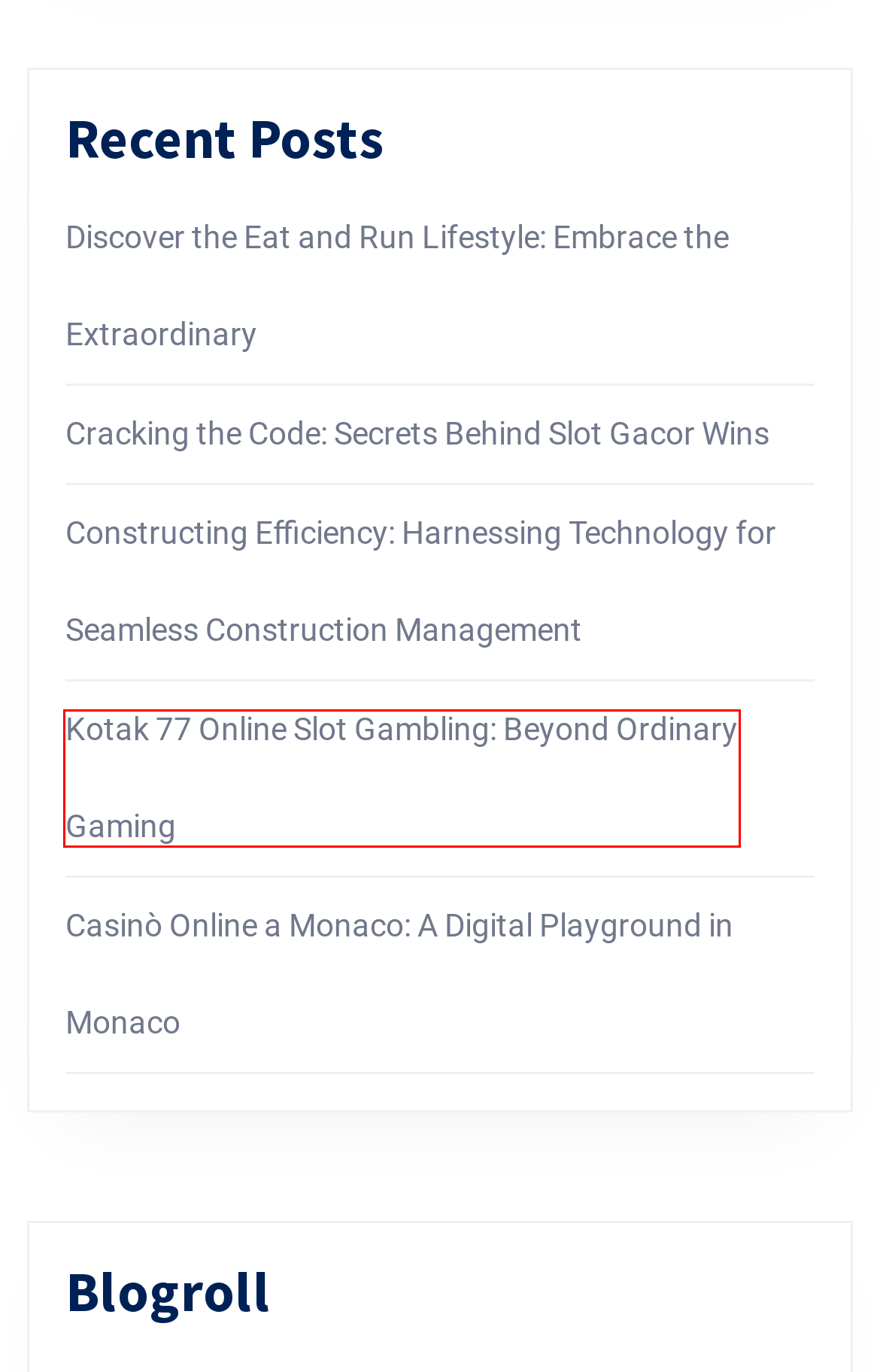You have a screenshot of a webpage where a red bounding box highlights a specific UI element. Identify the description that best matches the resulting webpage after the highlighted element is clicked. The choices are:
A. Extremely Loud – It is better to be hated for what you are than to be loved for what you are not.
B. Cracking the Code: Secrets Behind Slot Gacor Wins – Extremely Loud
C. Constructing Efficiency: Harnessing Technology for Seamless Construction Management – Extremely Loud
D. Discover the Eat and Run Lifestyle: Embrace the Extraordinary – Extremely Loud
E. Casinò Online a Monaco: A Digital Playground in Monaco – Extremely Loud
F. Looking into the Rewards for Putting in Solar Energy Panels in Gothenburg – Extremely Loud
G. Kotak 77 Online Slot Gambling: Beyond Ordinary Gaming – Extremely Loud
H. Handdukstorkar | Skandinavisk design | StudioNord.se

G